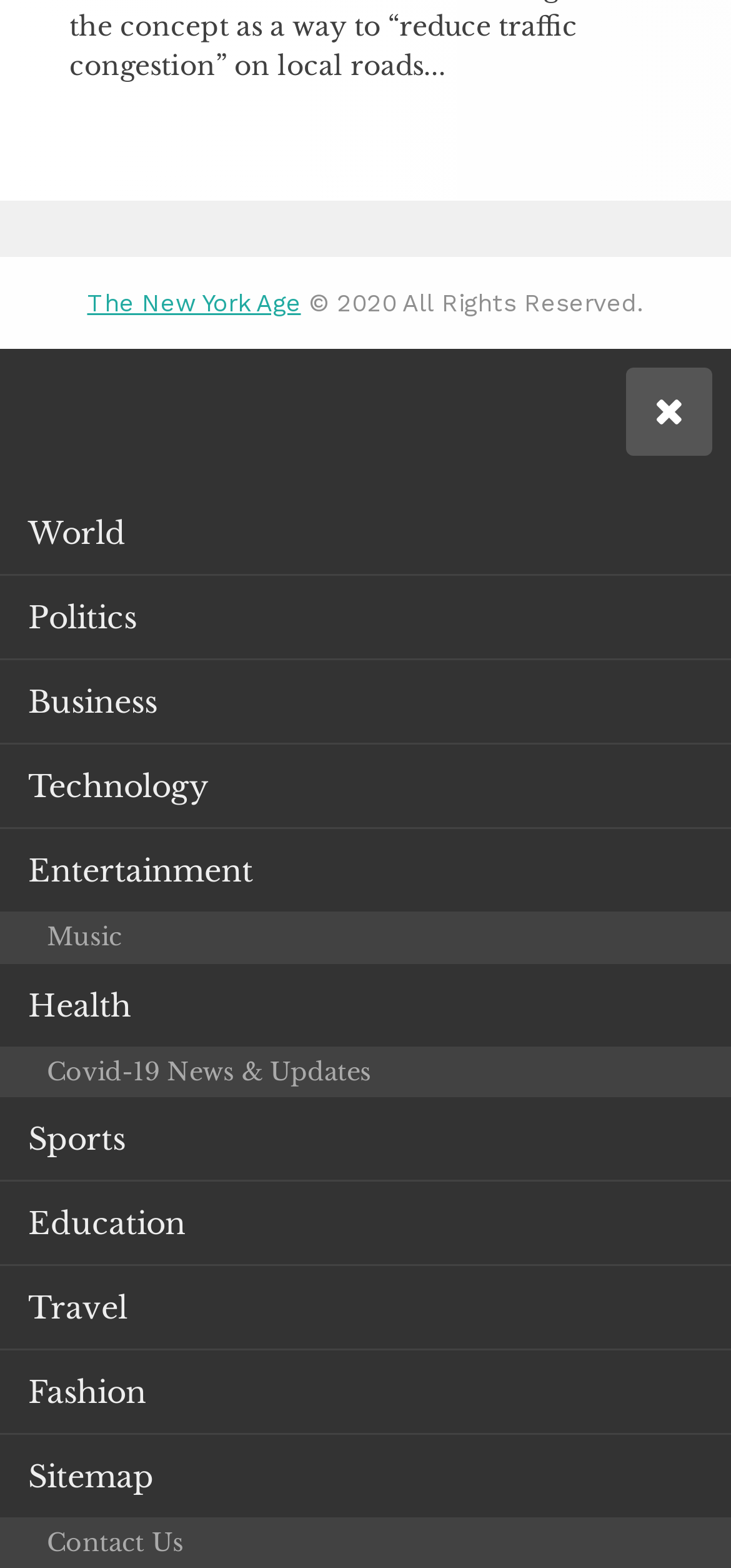Please specify the bounding box coordinates of the element that should be clicked to execute the given instruction: 'Click the button at the top right corner'. Ensure the coordinates are four float numbers between 0 and 1, expressed as [left, top, right, bottom].

[0.856, 0.235, 0.974, 0.291]